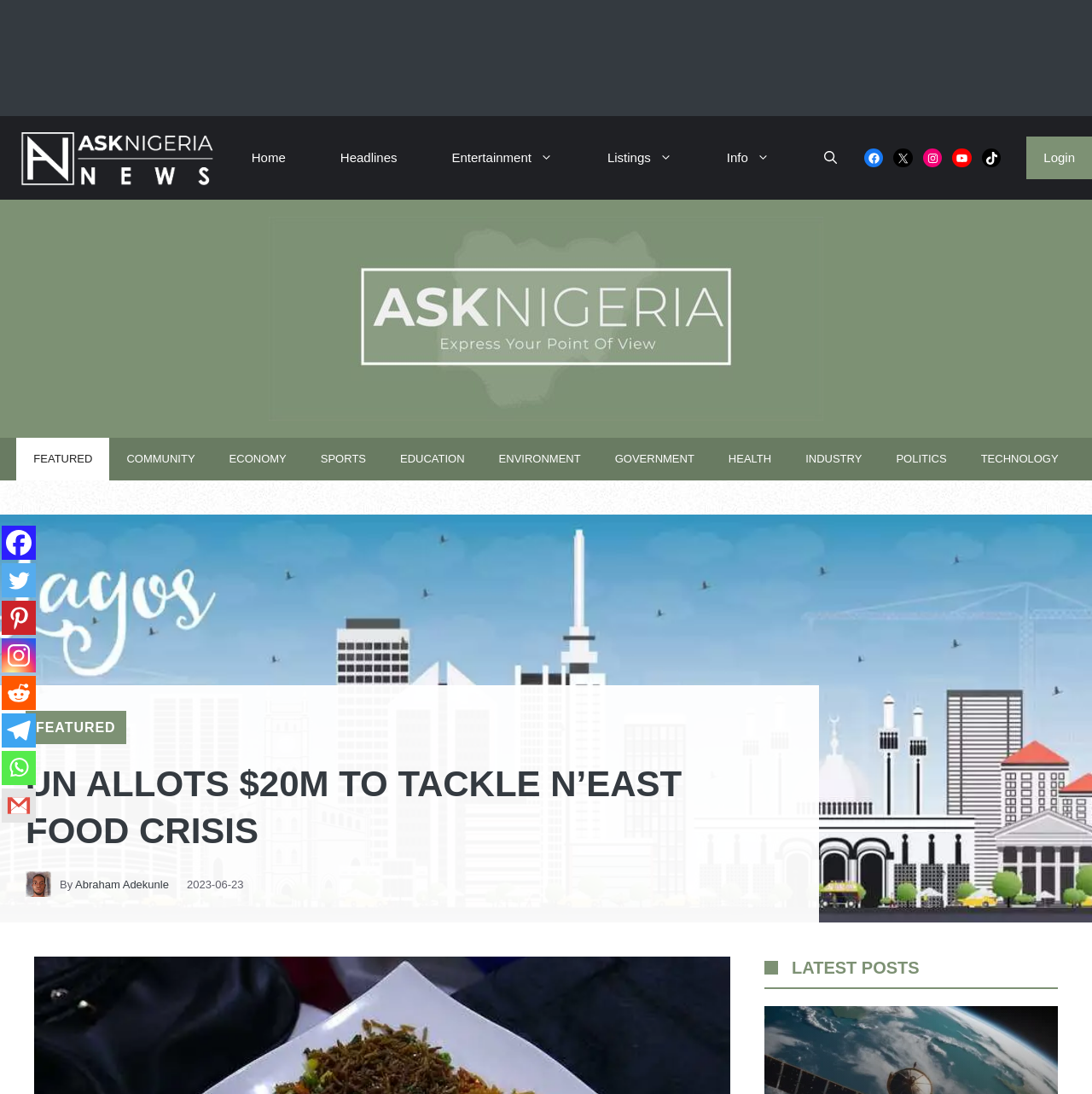Can you find the bounding box coordinates of the area I should click to execute the following instruction: "View the 'FEATURED' section"?

[0.015, 0.4, 0.1, 0.439]